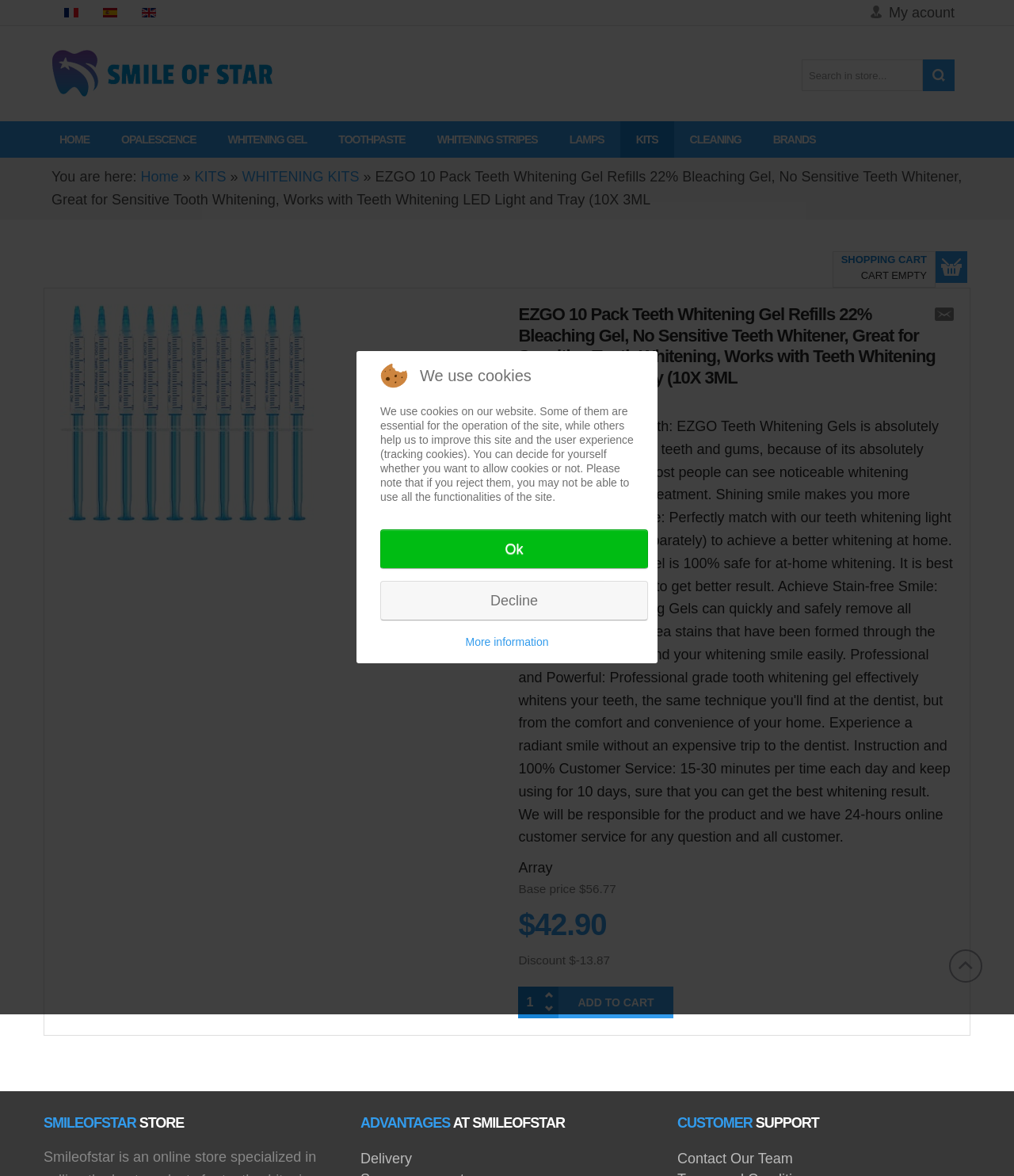Determine the bounding box coordinates of the region I should click to achieve the following instruction: "Read the news". Ensure the bounding box coordinates are four float numbers between 0 and 1, i.e., [left, top, right, bottom].

None